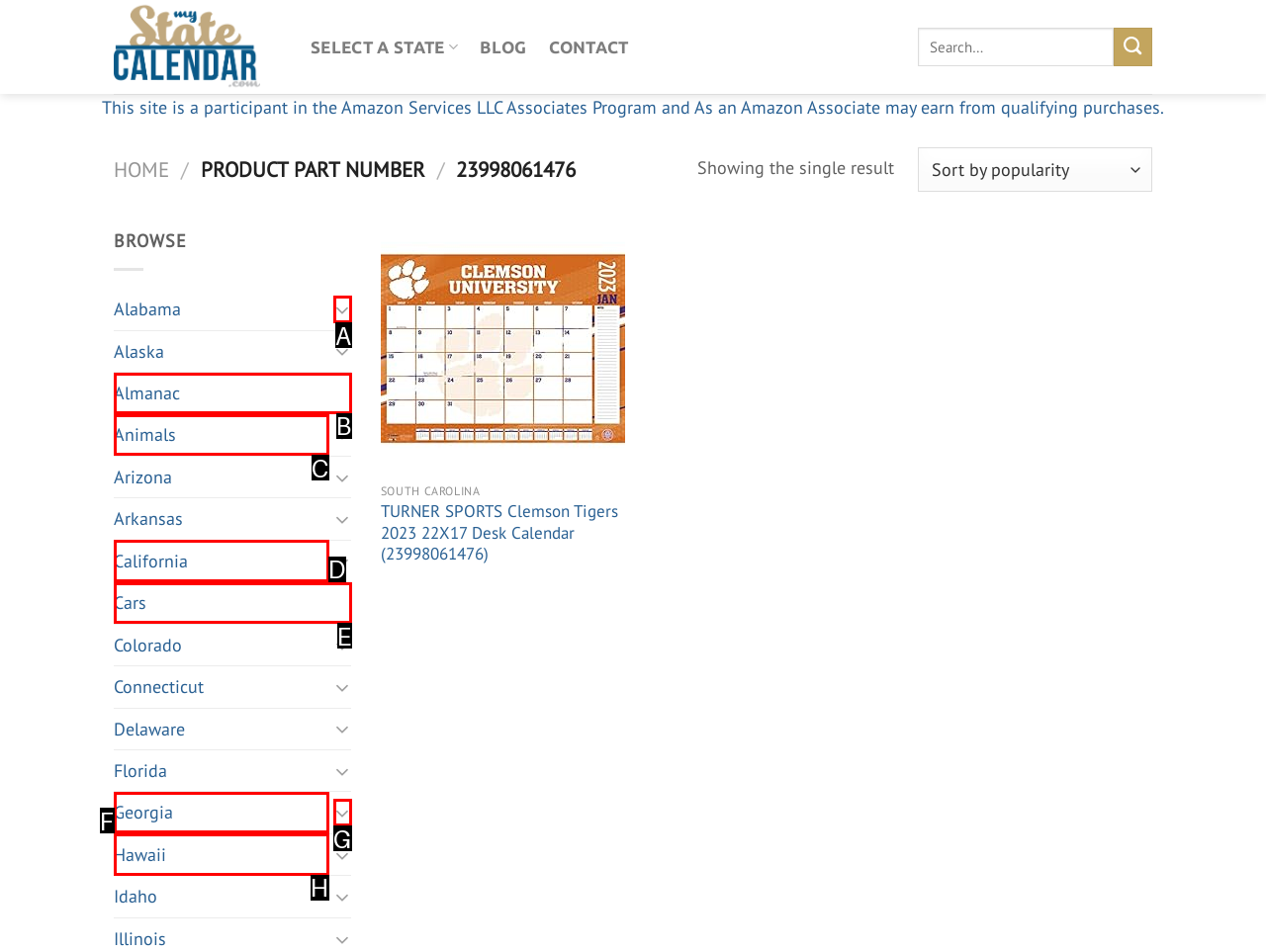Match the HTML element to the description: Hugo. Respond with the letter of the correct option directly.

None